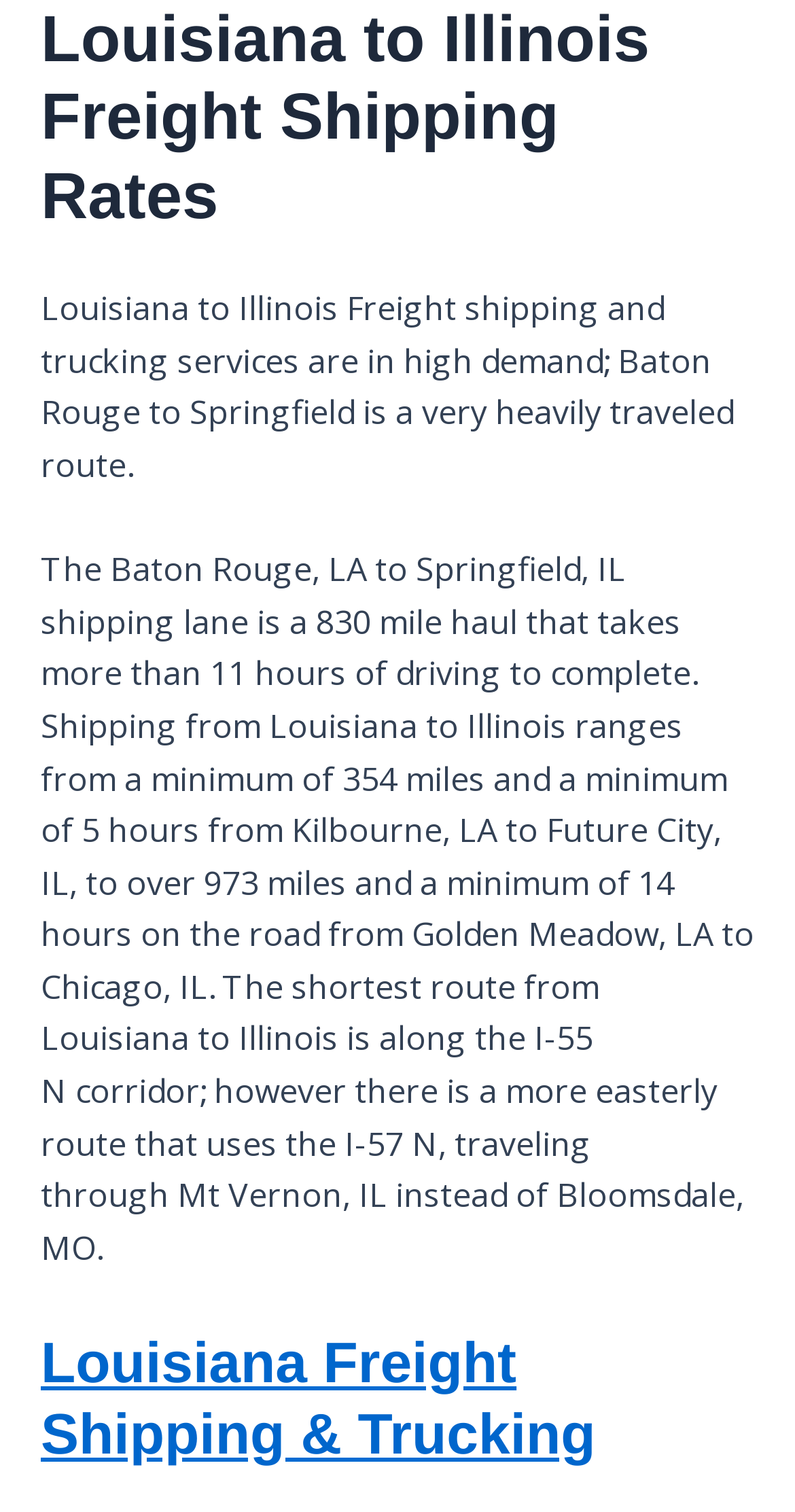Can you determine the main header of this webpage?

Louisiana to Illinois Freight Shipping Rates